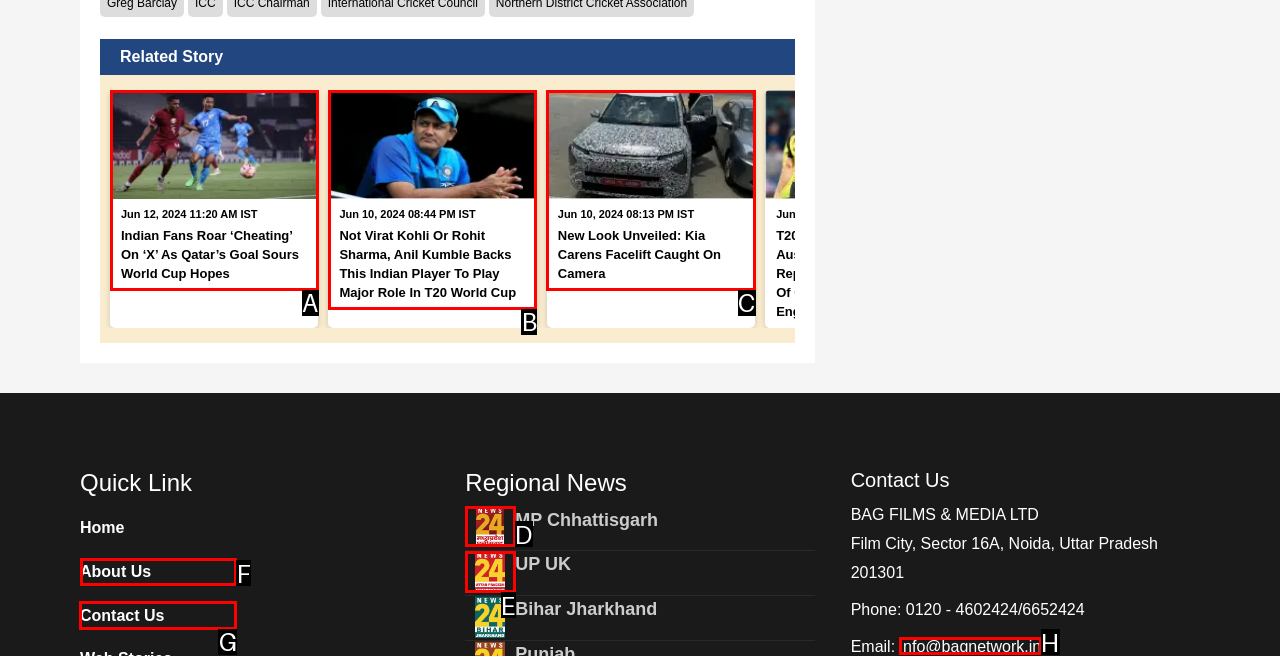Identify the appropriate lettered option to execute the following task: click on 'Contact Us'
Respond with the letter of the selected choice.

G